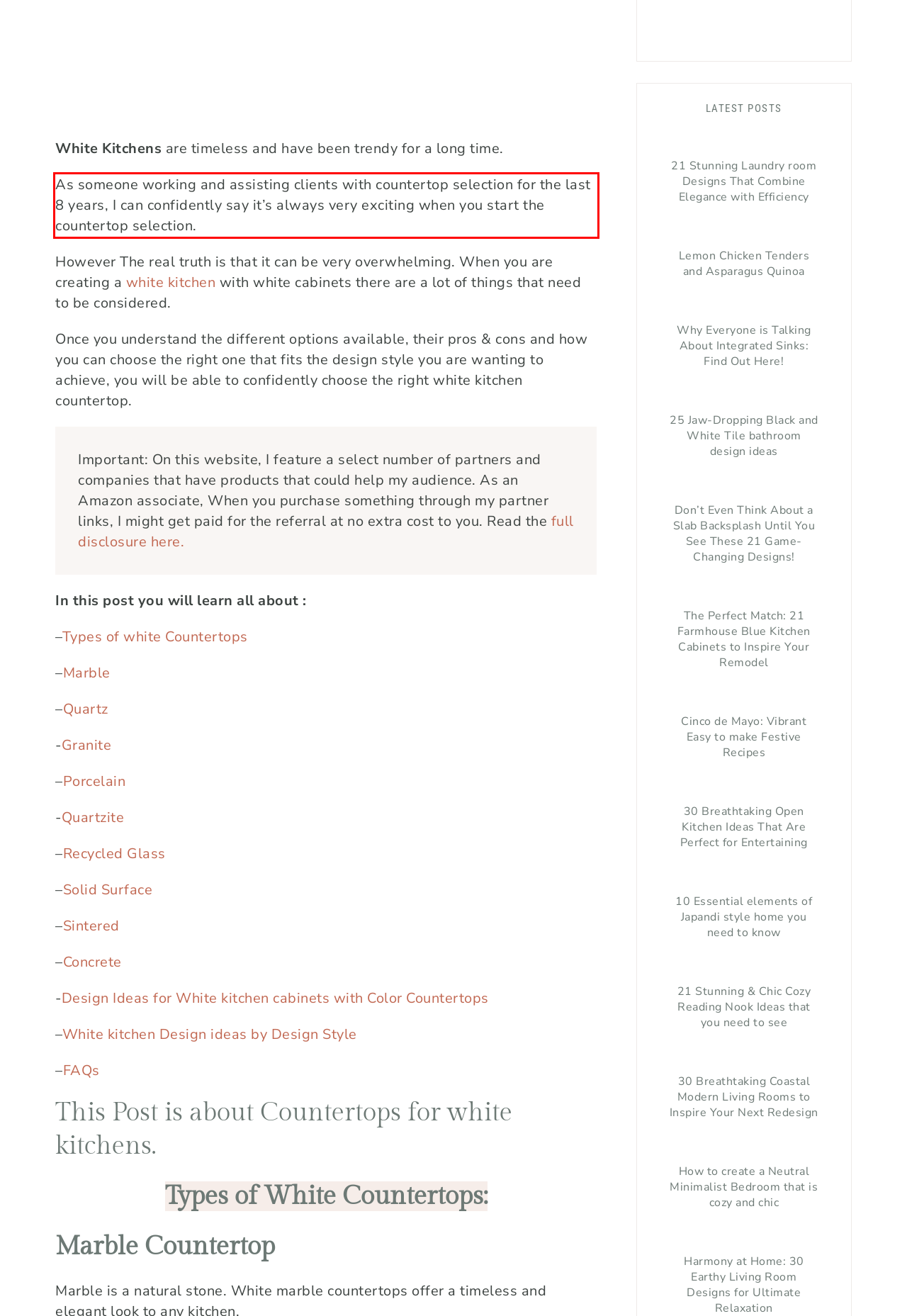Using the provided webpage screenshot, recognize the text content in the area marked by the red bounding box.

As someone working and assisting clients with countertop selection for the last 8 years, I can confidently say it’s always very exciting when you start the countertop selection.